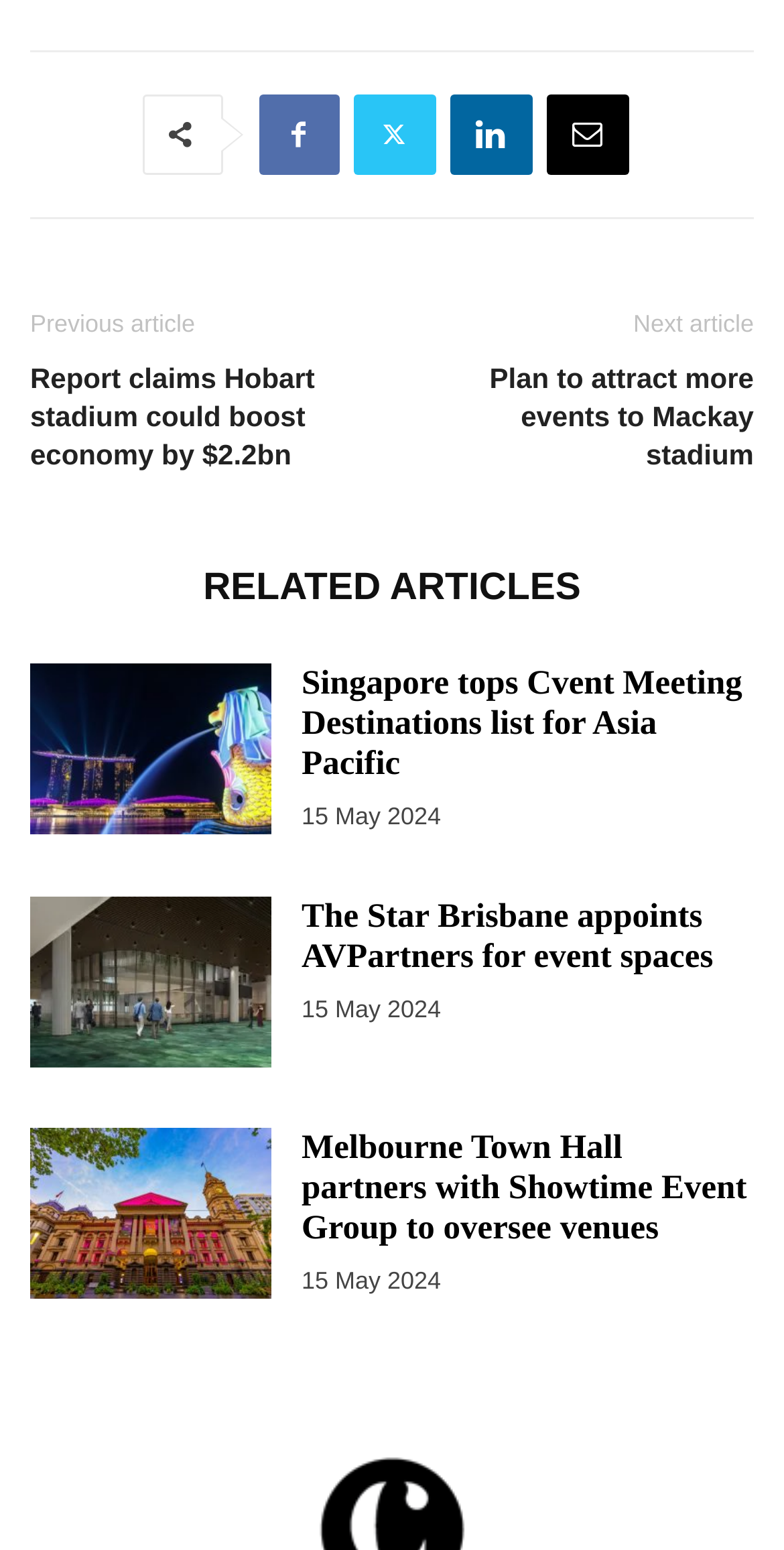Pinpoint the bounding box coordinates of the element that must be clicked to accomplish the following instruction: "View the article about Singapore Meeting Destinations". The coordinates should be in the format of four float numbers between 0 and 1, i.e., [left, top, right, bottom].

[0.385, 0.429, 0.947, 0.505]